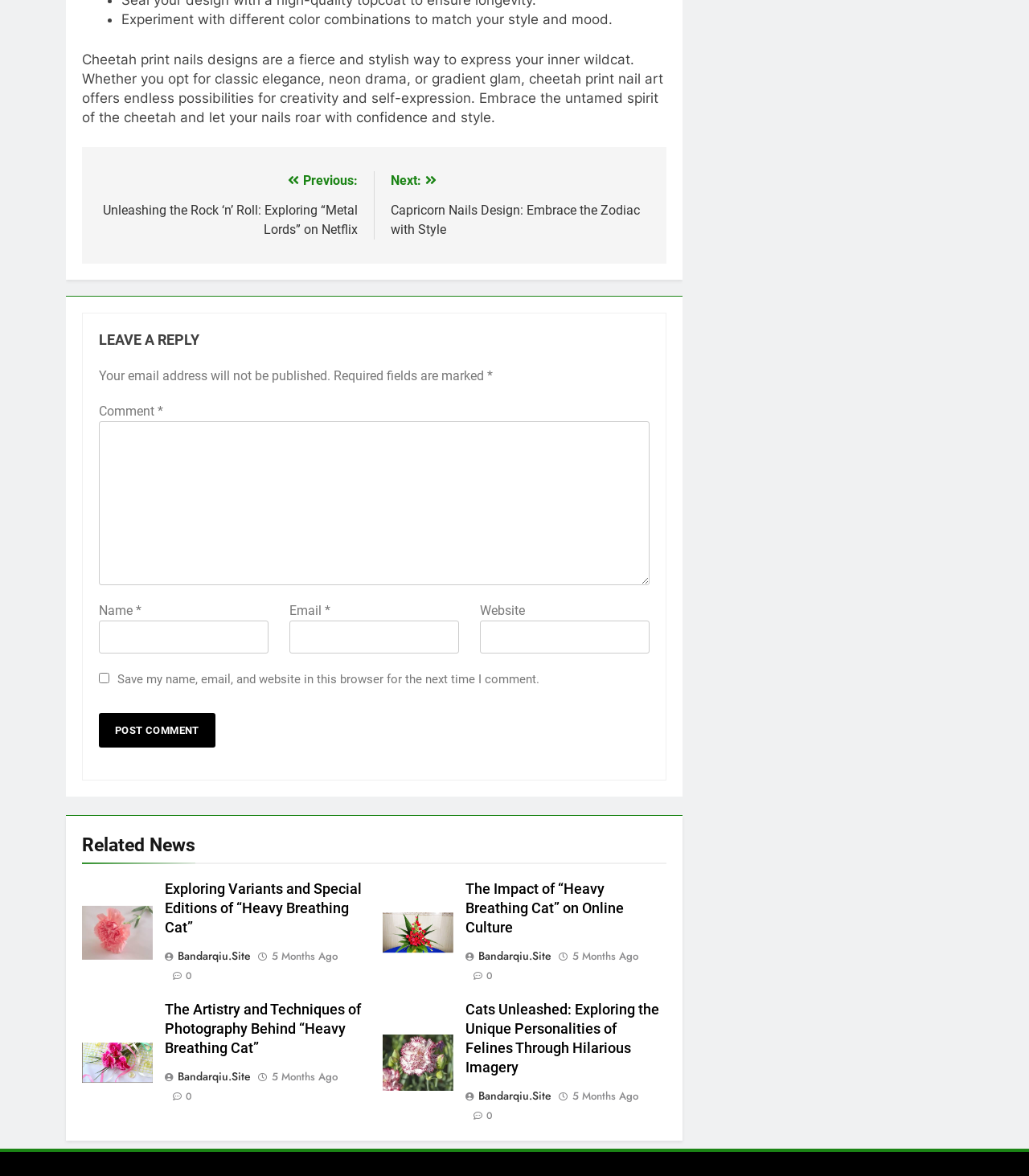How many fields are required to leave a comment?
Look at the screenshot and respond with a single word or phrase.

3